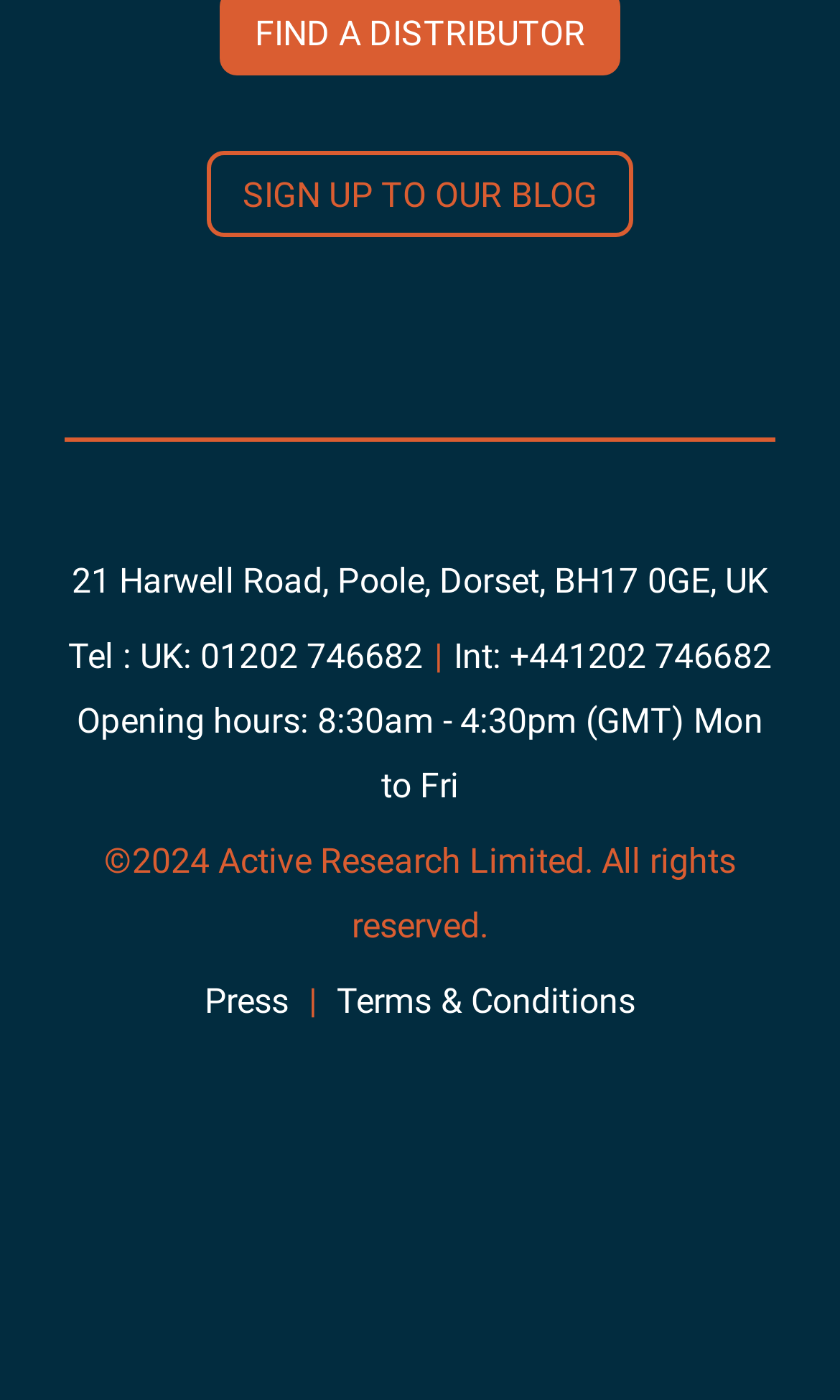Can you provide the bounding box coordinates for the element that should be clicked to implement the instruction: "Learn about our carbon offset"?

[0.086, 0.782, 0.599, 0.922]